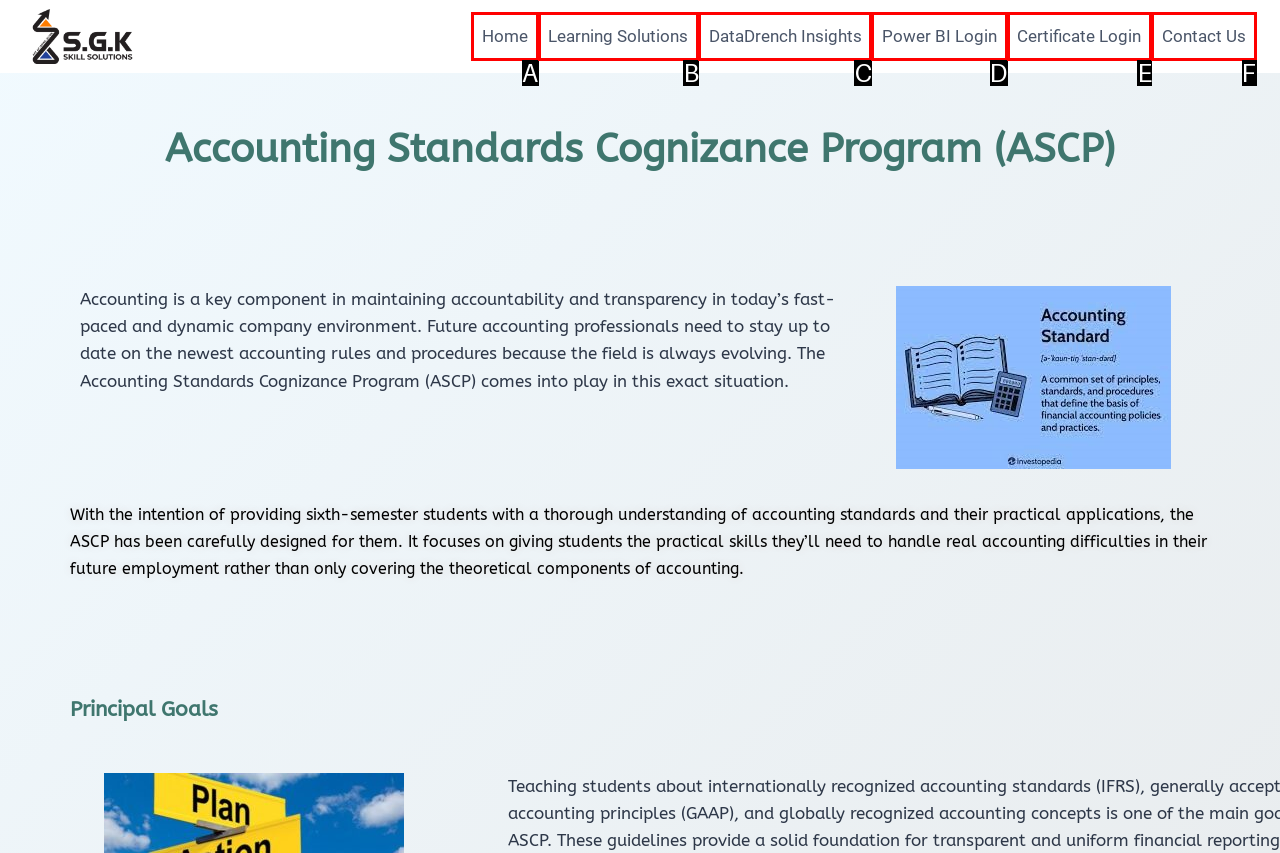Identify the option that best fits this description: Home
Answer with the appropriate letter directly.

A